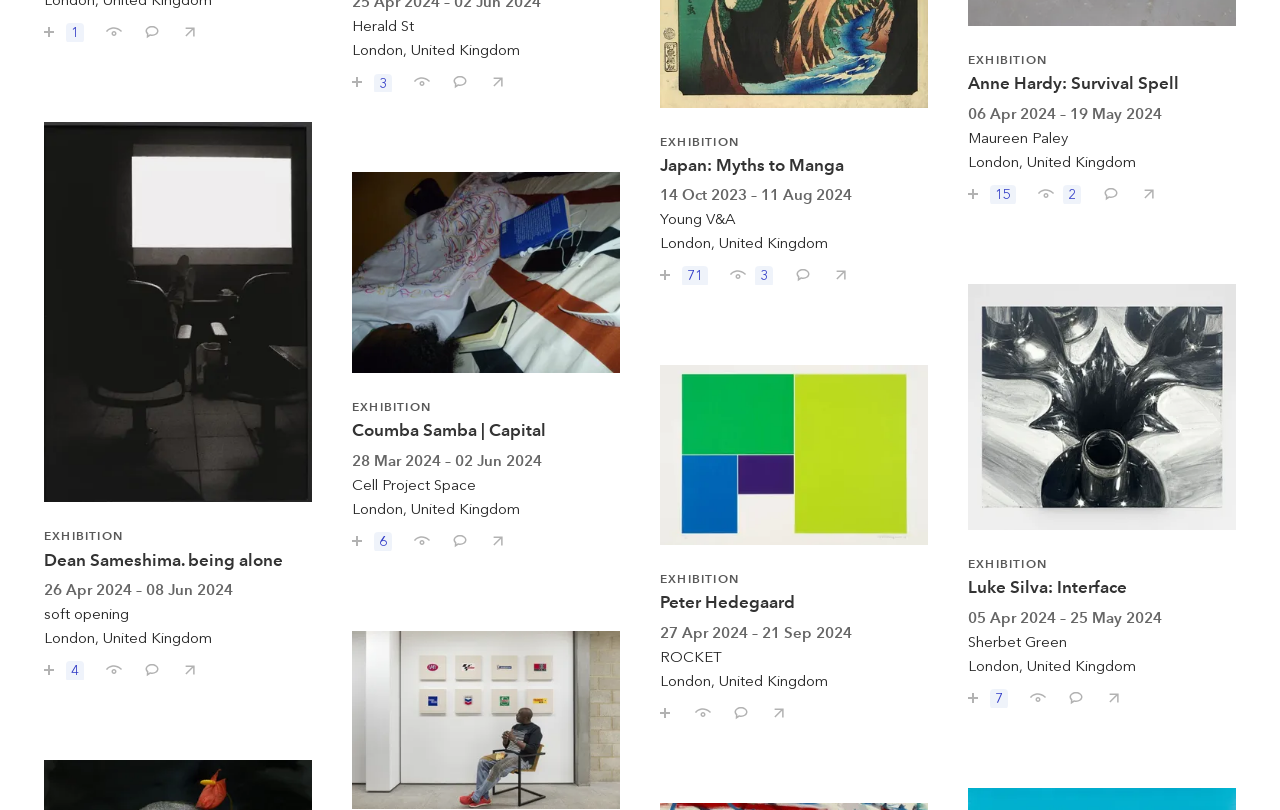Determine the bounding box coordinates for the UI element matching this description: "Save / follow 7".

[0.745, 0.837, 0.795, 0.874]